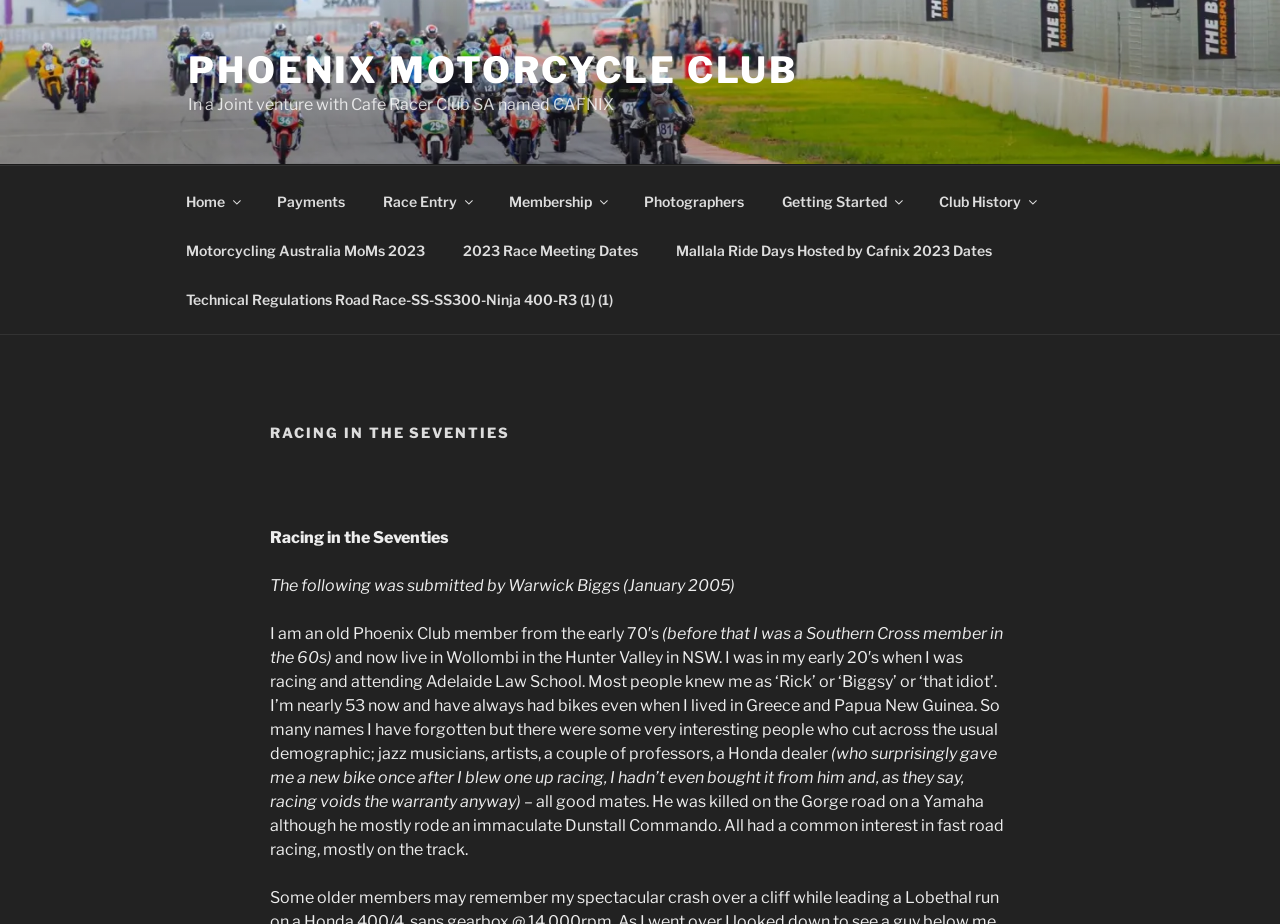Find the bounding box coordinates of the clickable area that will achieve the following instruction: "Go to Payments".

[0.202, 0.191, 0.283, 0.244]